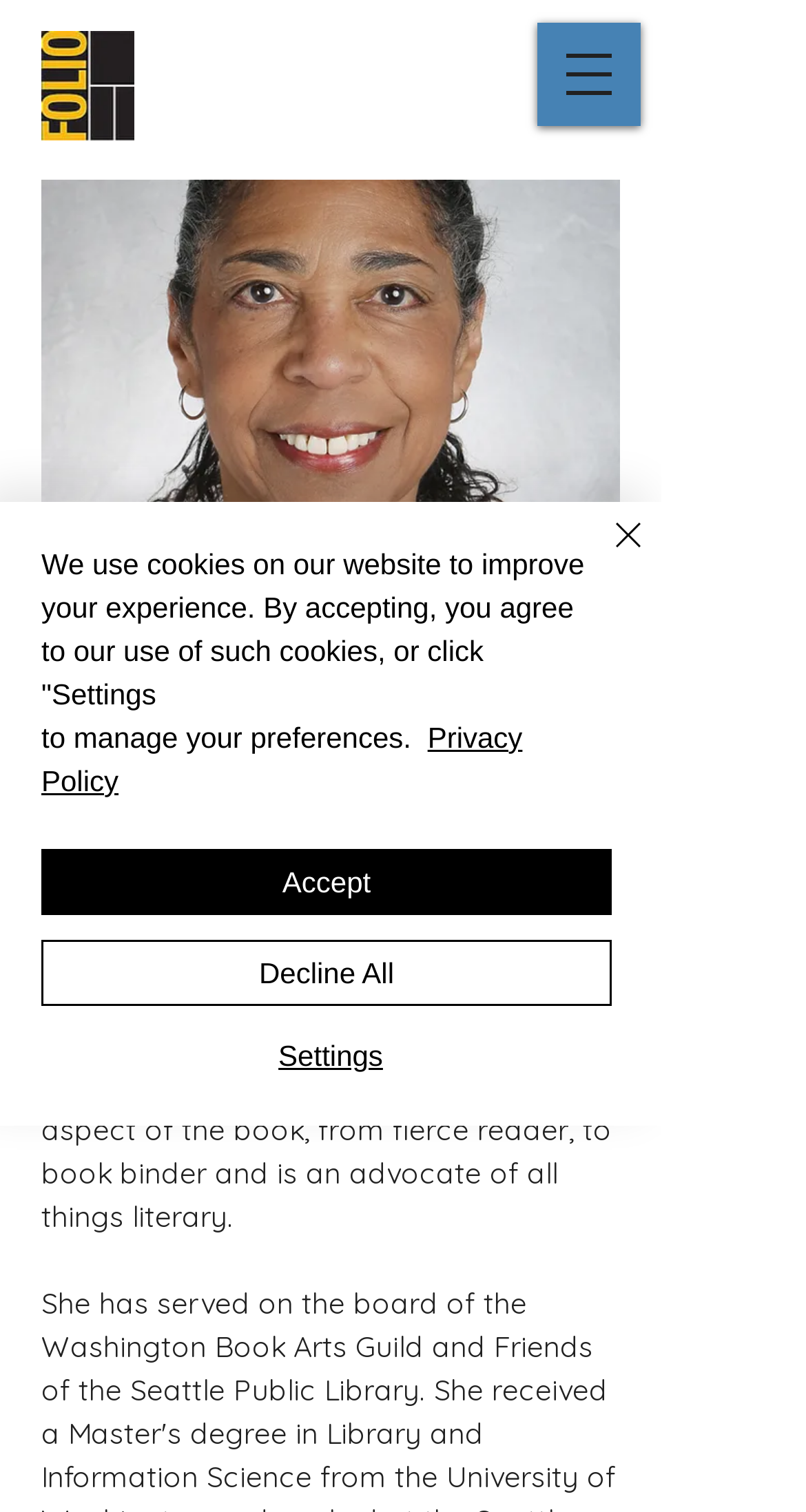Find and provide the bounding box coordinates for the UI element described with: "aria-label="Open navigation menu"".

[0.667, 0.015, 0.795, 0.083]